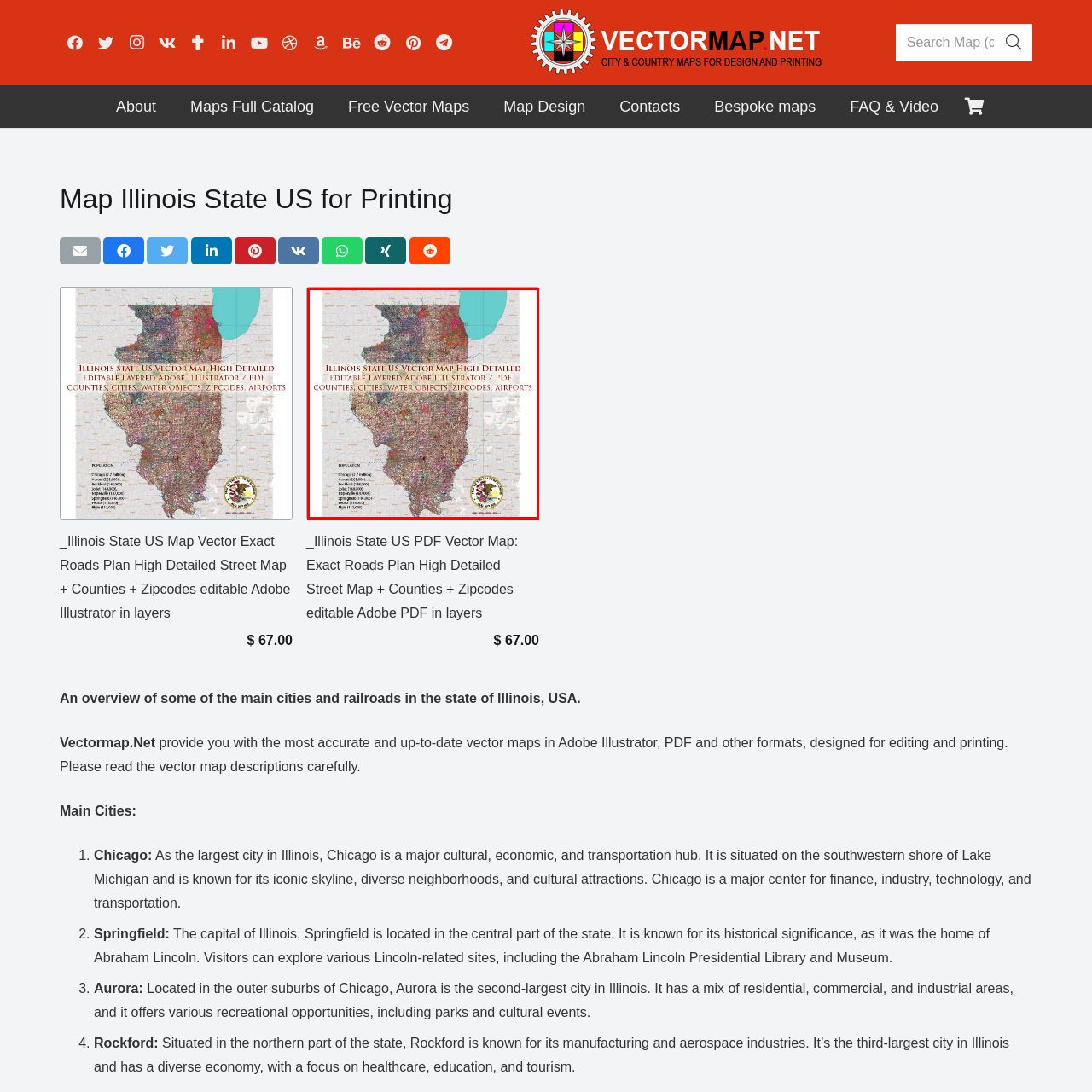What geographic information does the map provide?
Analyze the image inside the red bounding box and provide a one-word or short-phrase answer to the question.

Counties, cities, water bodies, zip codes, and airports